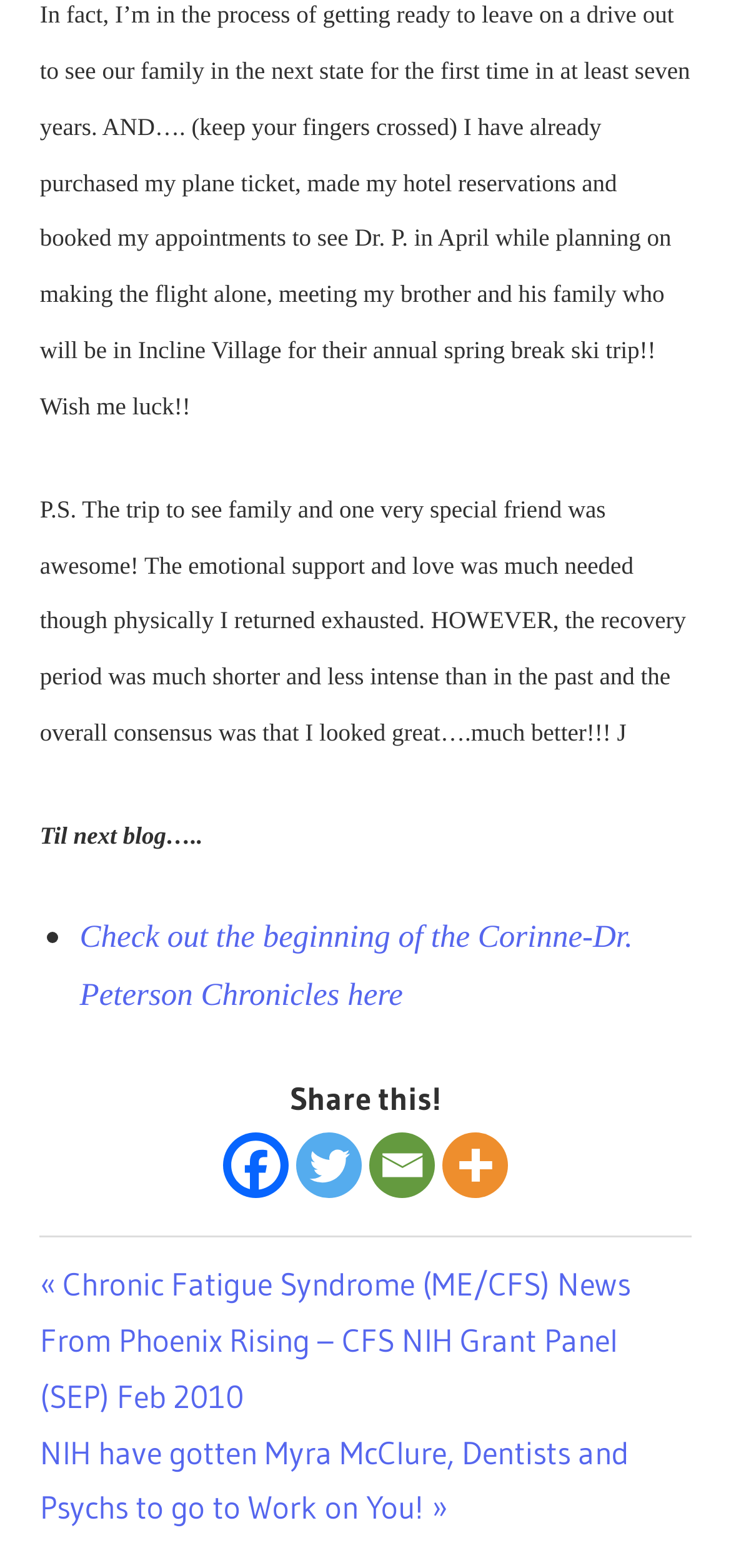Locate the bounding box coordinates of the element's region that should be clicked to carry out the following instruction: "Read the next post". The coordinates need to be four float numbers between 0 and 1, i.e., [left, top, right, bottom].

[0.054, 0.913, 0.86, 0.974]